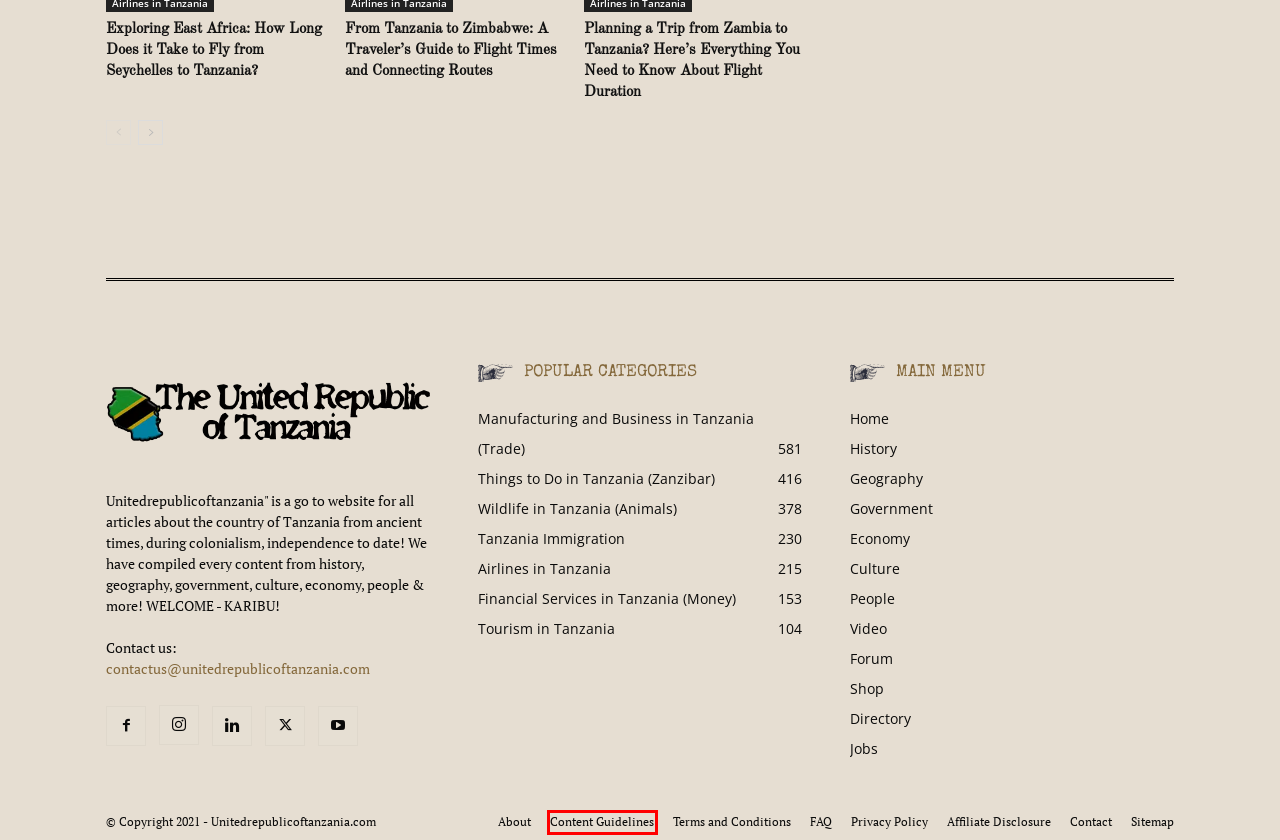Given a screenshot of a webpage with a red bounding box around an element, choose the most appropriate webpage description for the new page displayed after clicking the element within the bounding box. Here are the candidates:
A. Tanzania Immigration - UnitedRepublicofTanzania.com
B. Manufacturing and Business in Tanzania (Trade) - UnitedRepublicofTanzania.com
C. About - UnitedRepublicofTanzania.com
D. Terms and Conditions - UnitedRepublicofTanzania.com
E. Content Guidelines - UnitedRepublicofTanzania.com
F. Sitemap - UnitedRepublicofTanzania.com
G. Privacy Policy - UnitedRepublicofTanzania.com
H. Wildlife in Tanzania (Animals) - UnitedRepublicofTanzania.com

E